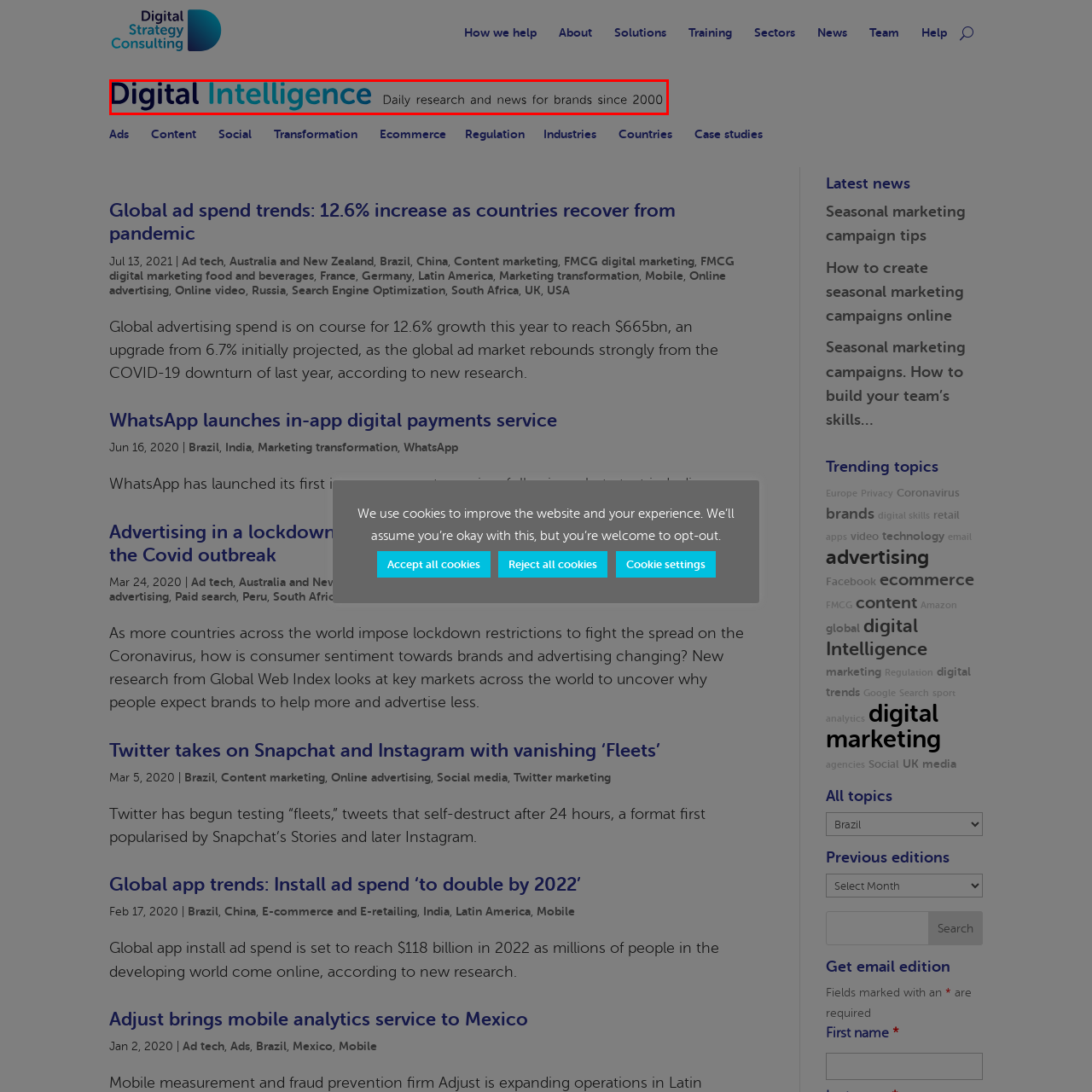Please provide a thorough description of the image inside the red frame.

The image features the header from the "Digital Intelligence" platform, emphasizing its commitment to delivering daily research and news aimed at brands since 2000. The title prominently displays "Digital Intelligence" in a stylized font with varying shades of blue to convey a sense of innovation and trust. Beneath the main title, a concise tagline reads "Daily research and news for brands since 2000," indicating the platform's long-standing dedication to informing brand strategies and digital marketing trends. This header sets the tone for the content that follows, positioning the platform as a reliable source of insights for professionals in the digital landscape.